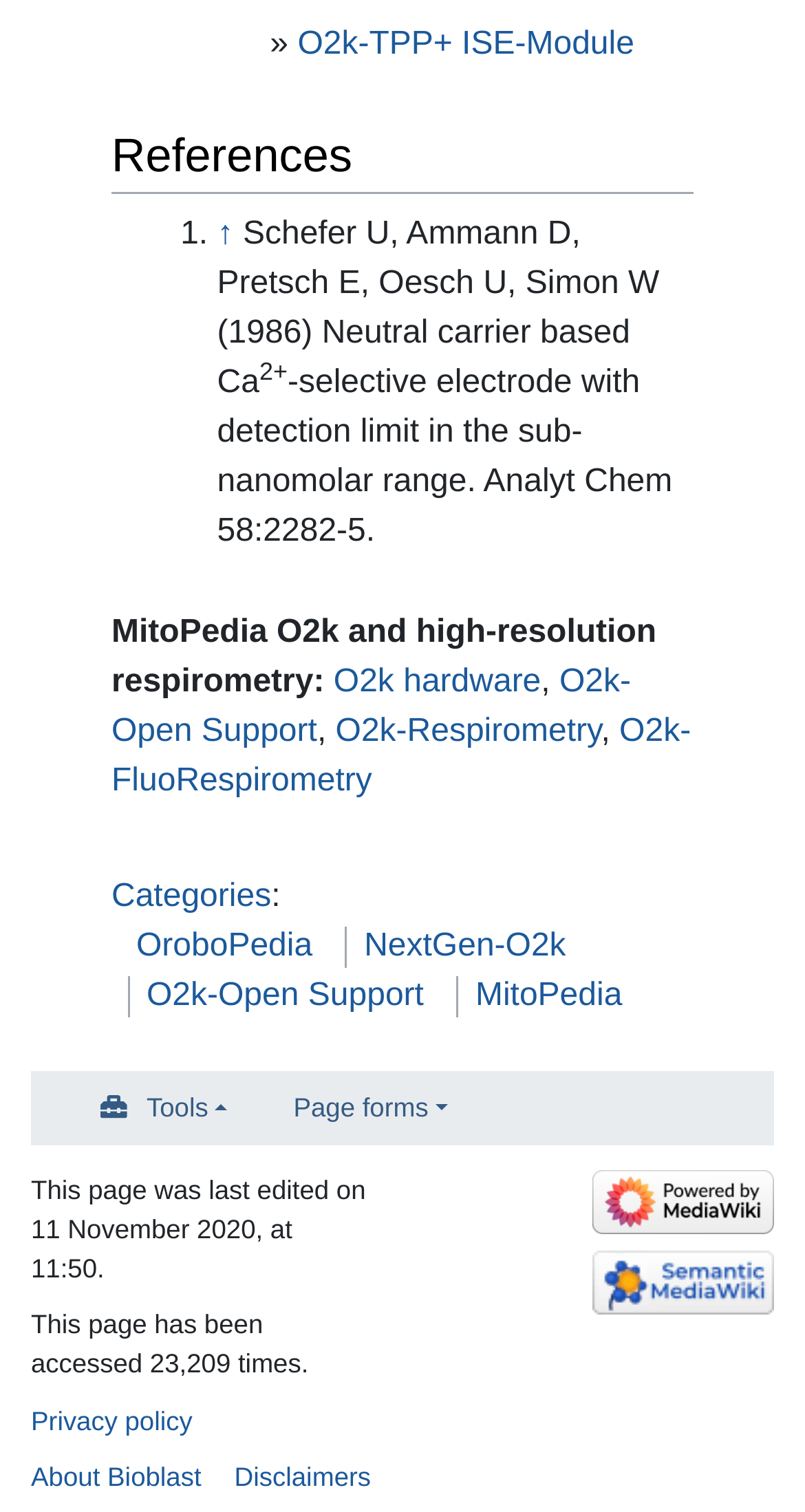Given the element description: "alt="Powered by Semantic MediaWiki"", predict the bounding box coordinates of the UI element it refers to, using four float numbers between 0 and 1, i.e., [left, top, right, bottom].

[0.723, 0.836, 0.962, 0.856]